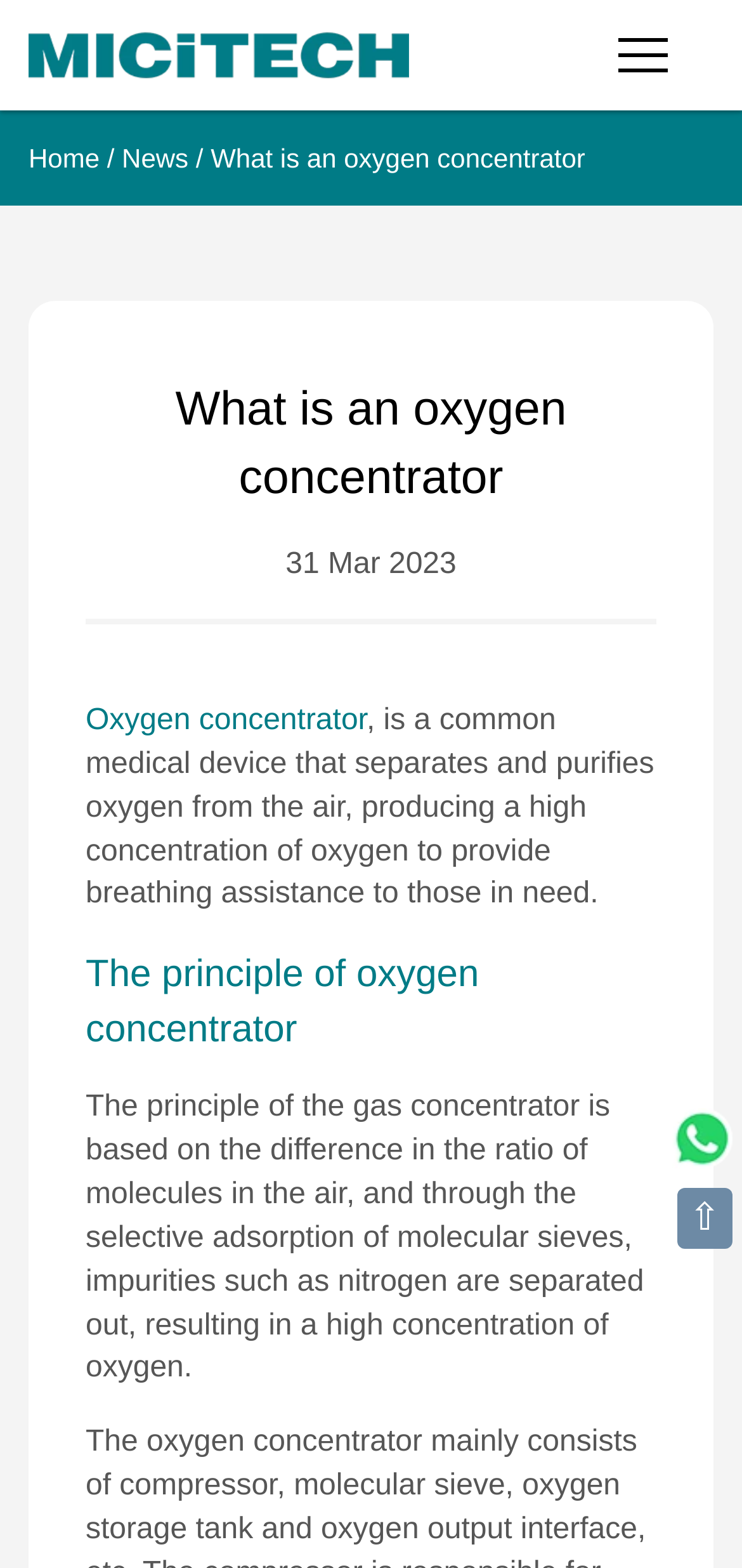What is the logo of this website?
Using the image as a reference, give a one-word or short phrase answer.

MICiTECH Logo